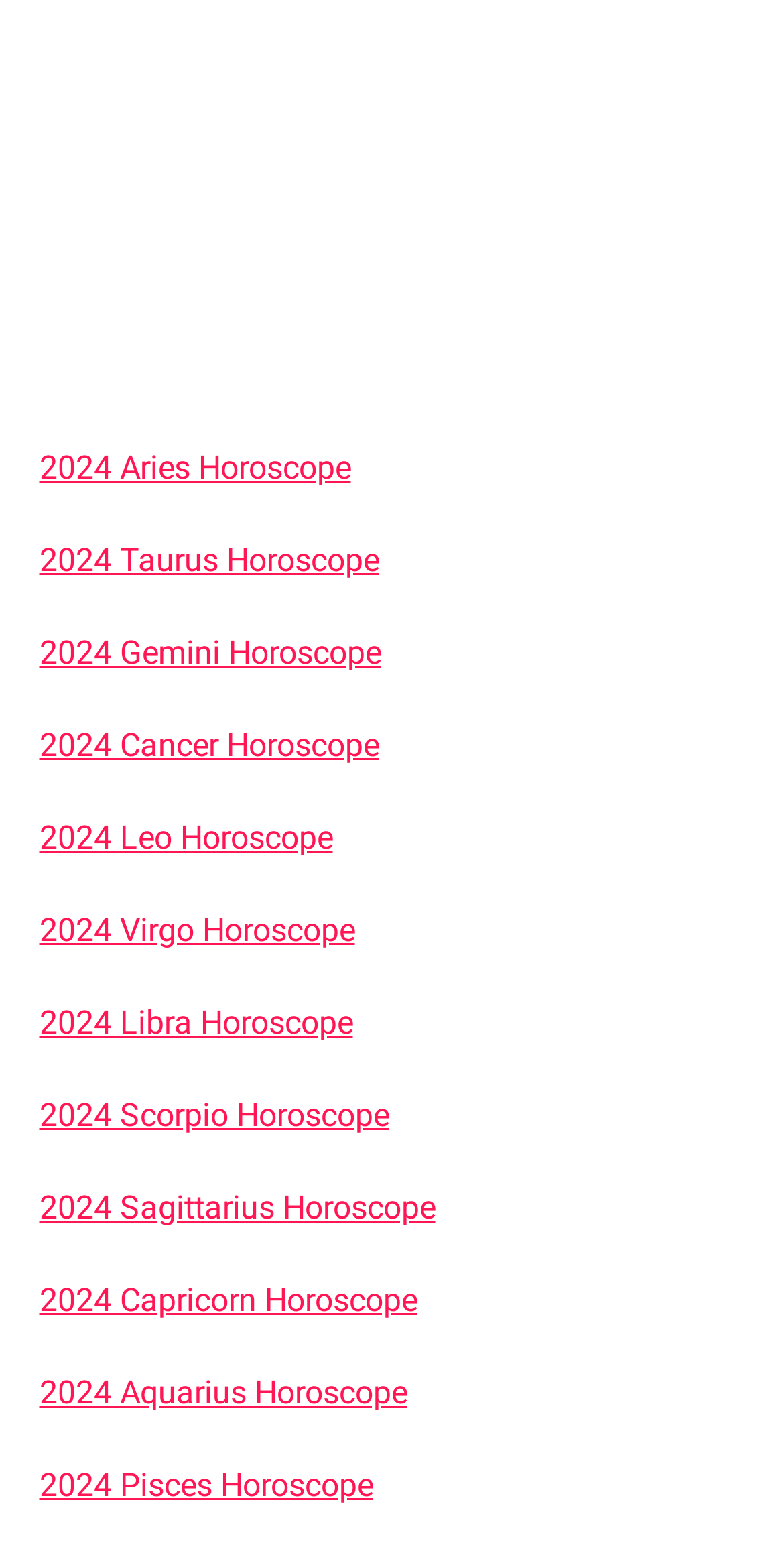Determine the bounding box coordinates for the area you should click to complete the following instruction: "view 2024 Cancer Horoscope".

[0.05, 0.464, 0.483, 0.489]